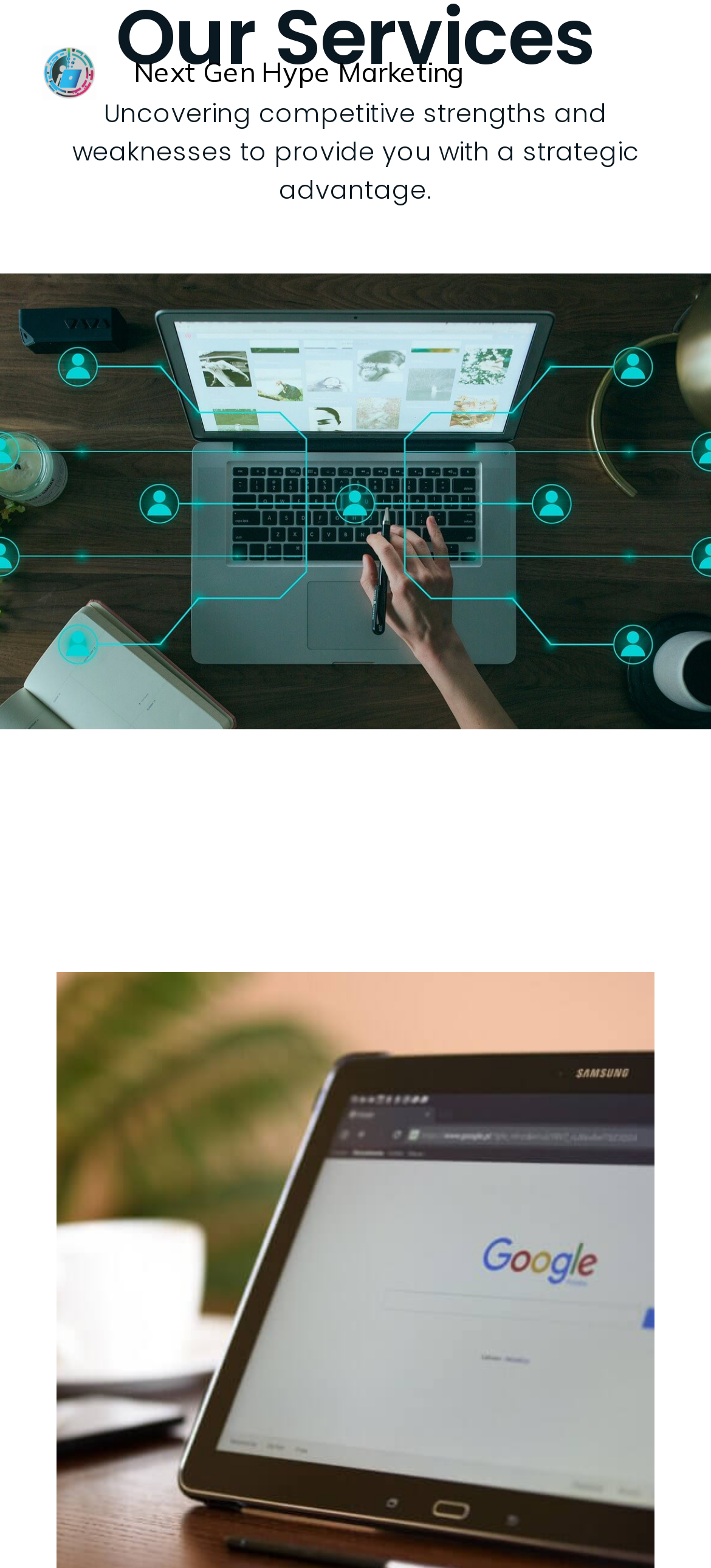Using the provided description Skip to content, find the bounding box coordinates for the UI element. Provide the coordinates in (top-left x, top-left y, bottom-right x, bottom-right y) format, ensuring all values are between 0 and 1.

[0.0, 0.0, 0.103, 0.023]